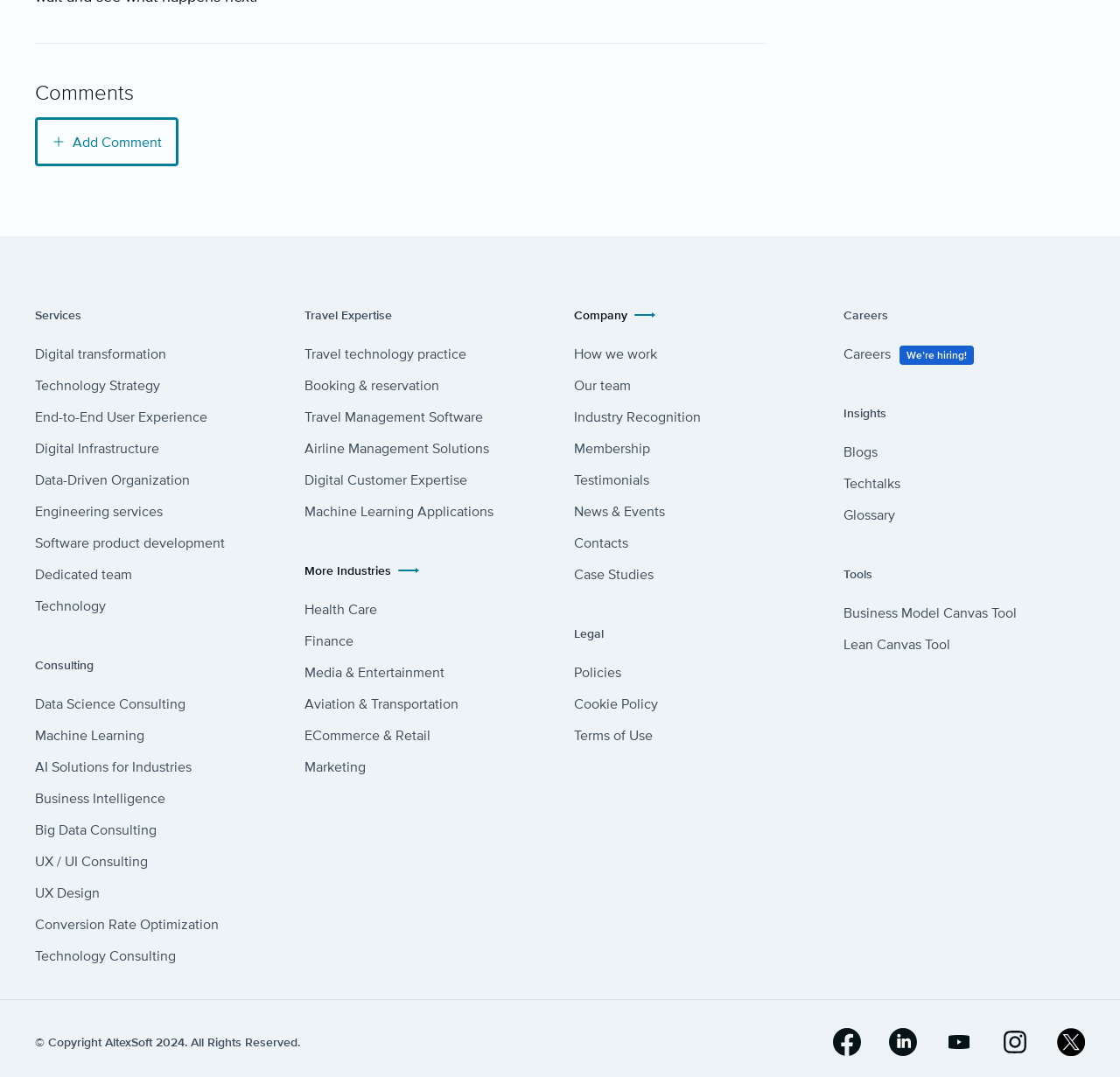Respond to the question below with a single word or phrase: What is the purpose of the 'Add Comment' button?

To add a comment